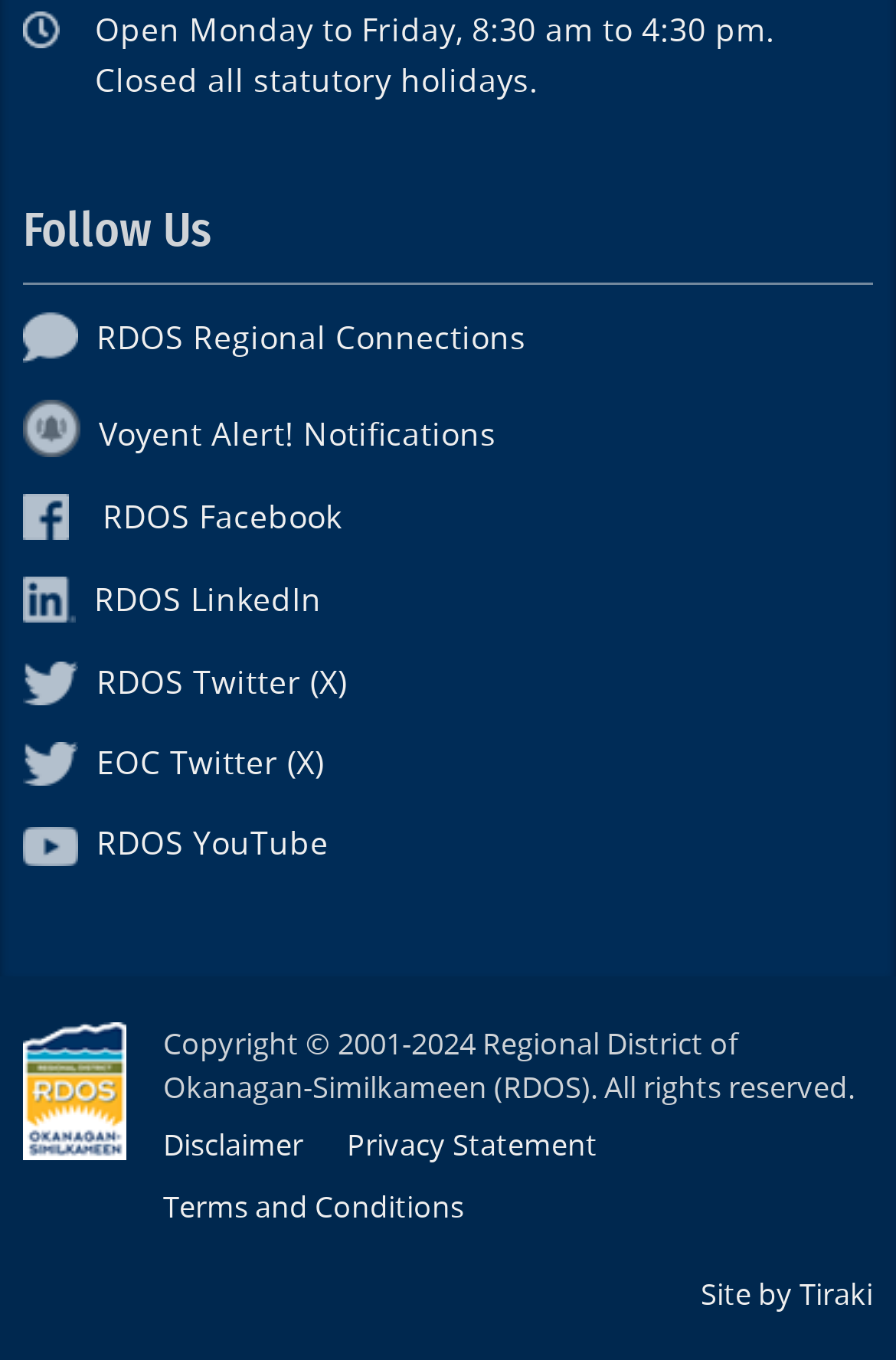Provide a short answer using a single word or phrase for the following question: 
What are the office hours?

Monday to Friday, 8:30 am to 4:30 pm